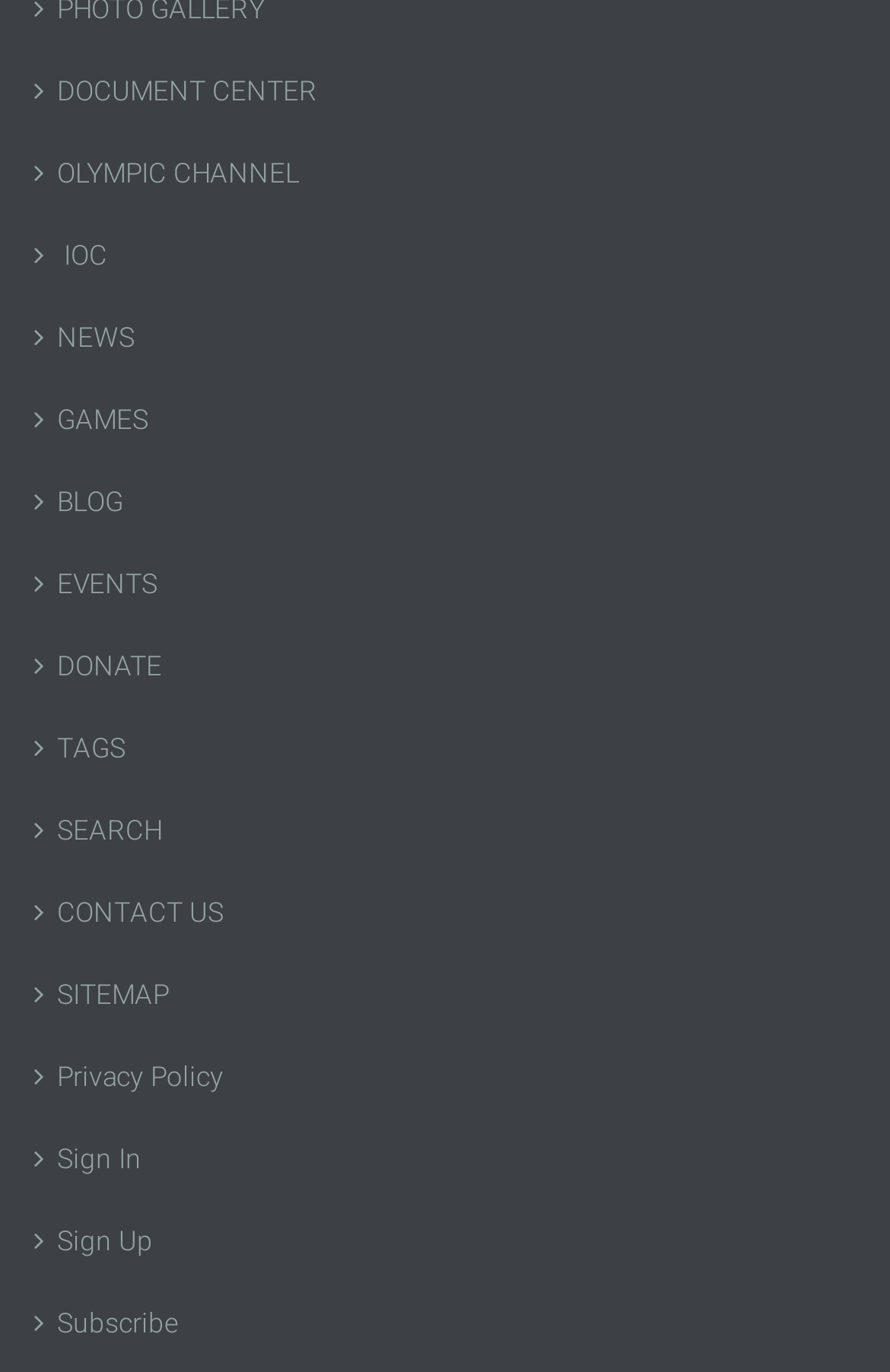Is there a way to search on this webpage?
Kindly offer a detailed explanation using the data available in the image.

I looked at the top navigation bar and found a link labeled 'SEARCH', which suggests that this webpage has a search function.